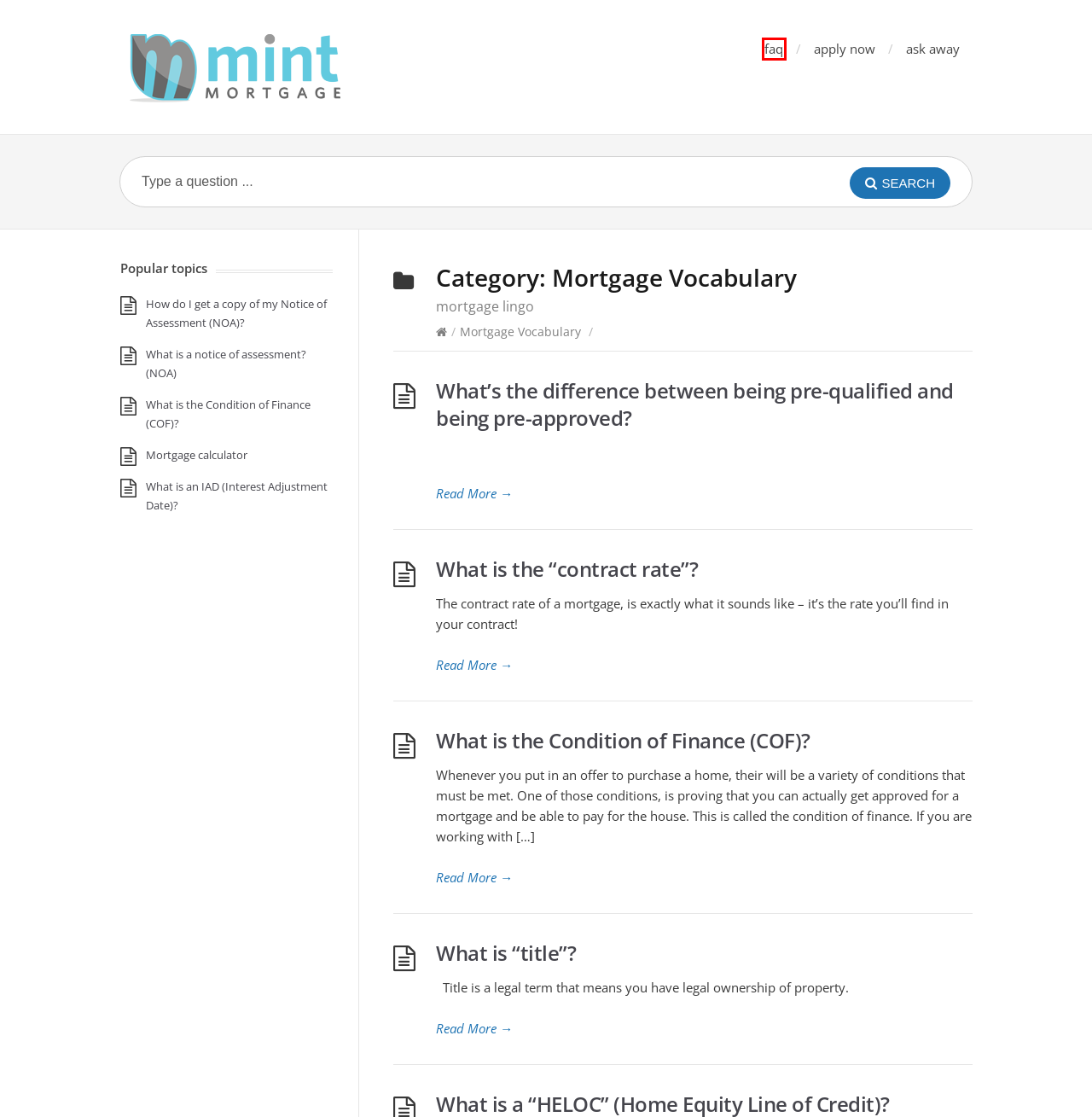You are provided with a screenshot of a webpage that includes a red rectangle bounding box. Please choose the most appropriate webpage description that matches the new webpage after clicking the element within the red bounding box. Here are the candidates:
A. What is “title”? | Mortgage FAQ simplified.
B. How do I get a copy of my Notice of Assessment (NOA)? | Mortgage FAQ simplified.
C. mortgage pre-approval | Mortgage FAQ simplified.
D. What is the “contract rate”? | Mortgage FAQ simplified.
E. FAQs | Mortgage FAQ simplified.
F. What is an IAD (Interest Adjustment Date)? | Mortgage FAQ simplified.
G. Mortgage calculator | Mortgage FAQ simplified.
H. What is the Condition of Finance (COF)? | Mortgage FAQ simplified.

E